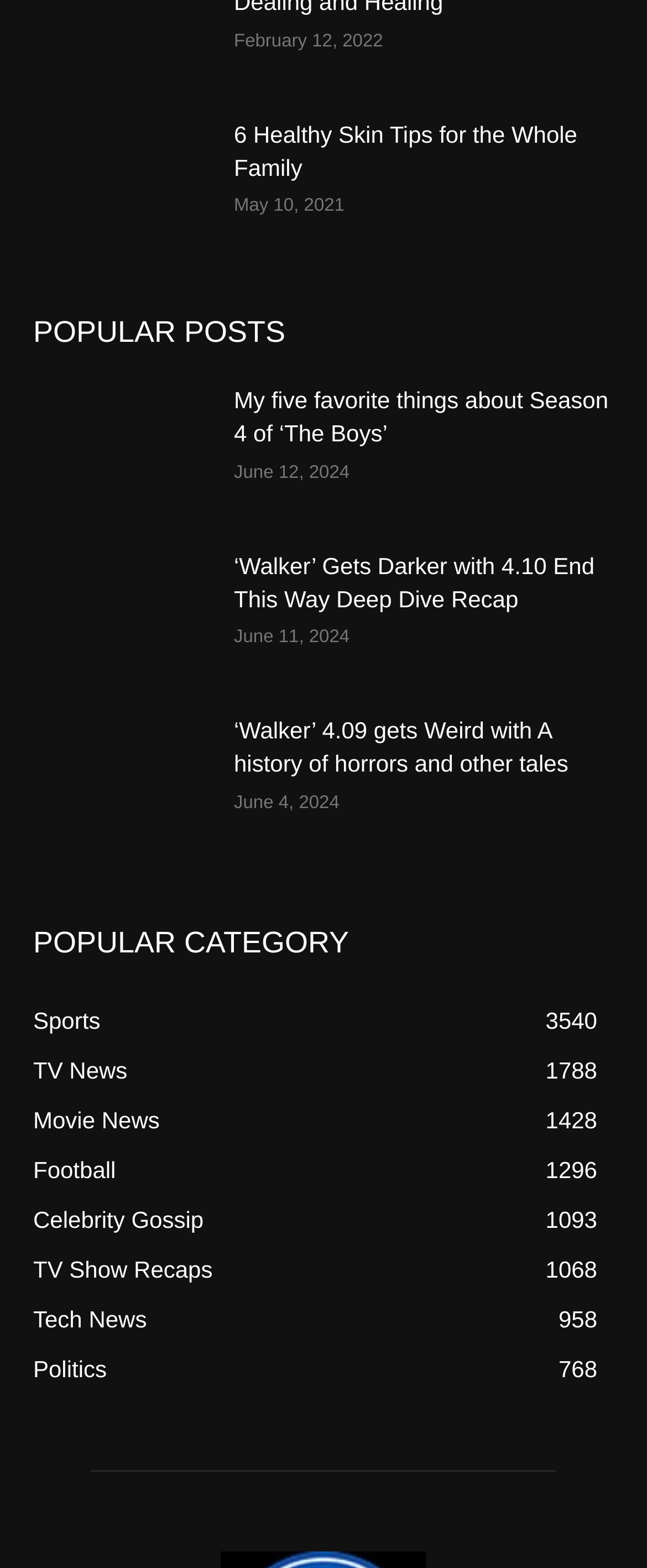Can you pinpoint the bounding box coordinates for the clickable element required for this instruction: "Read the recap of ‘Walker’ episode 4.10"? The coordinates should be four float numbers between 0 and 1, i.e., [left, top, right, bottom].

[0.051, 0.351, 0.321, 0.429]